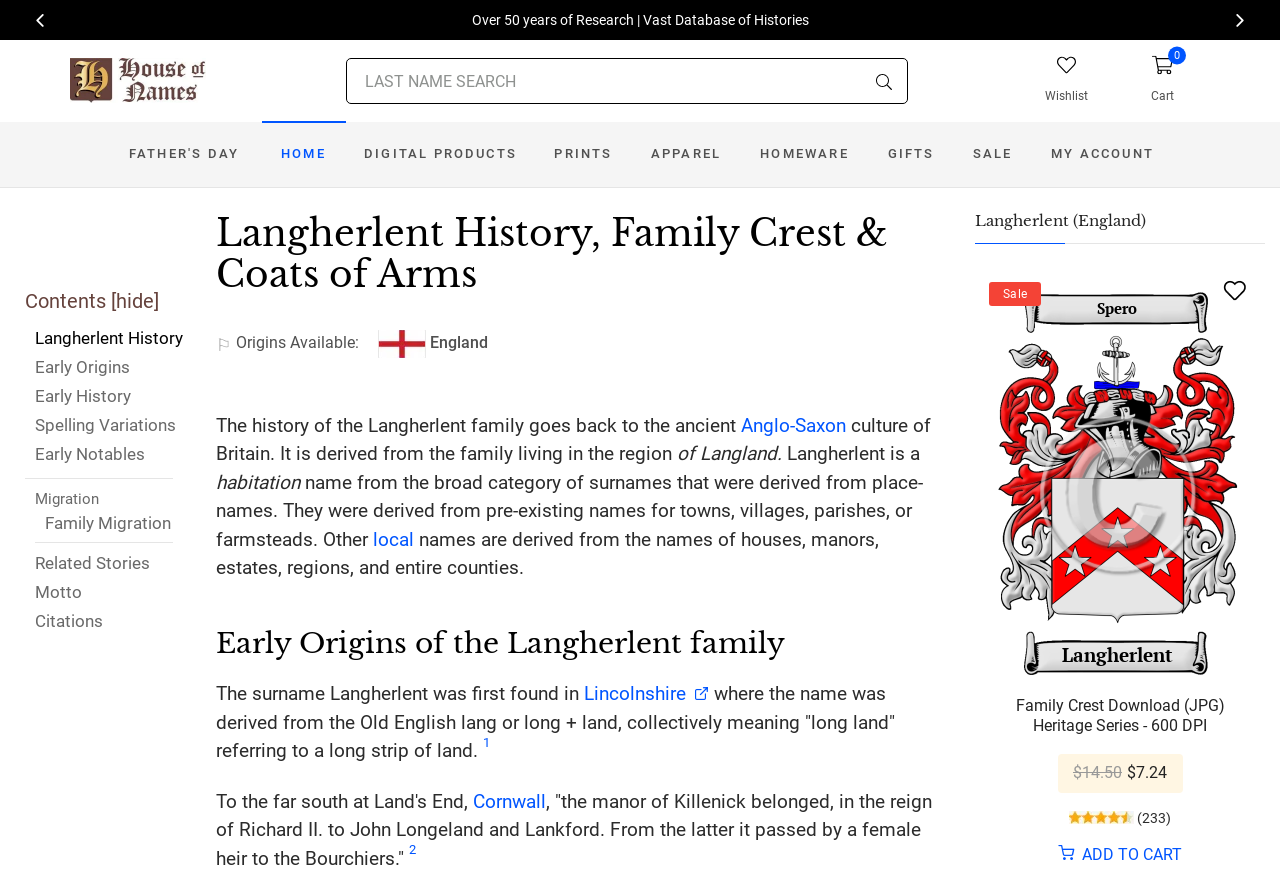Please look at the image and answer the question with a detailed explanation: What is the meaning of the Langherlent surname?

The webpage explains that the Langherlent surname is derived from the Old English 'lang' or 'long' + 'land', collectively meaning 'long land', referring to a long strip of land.